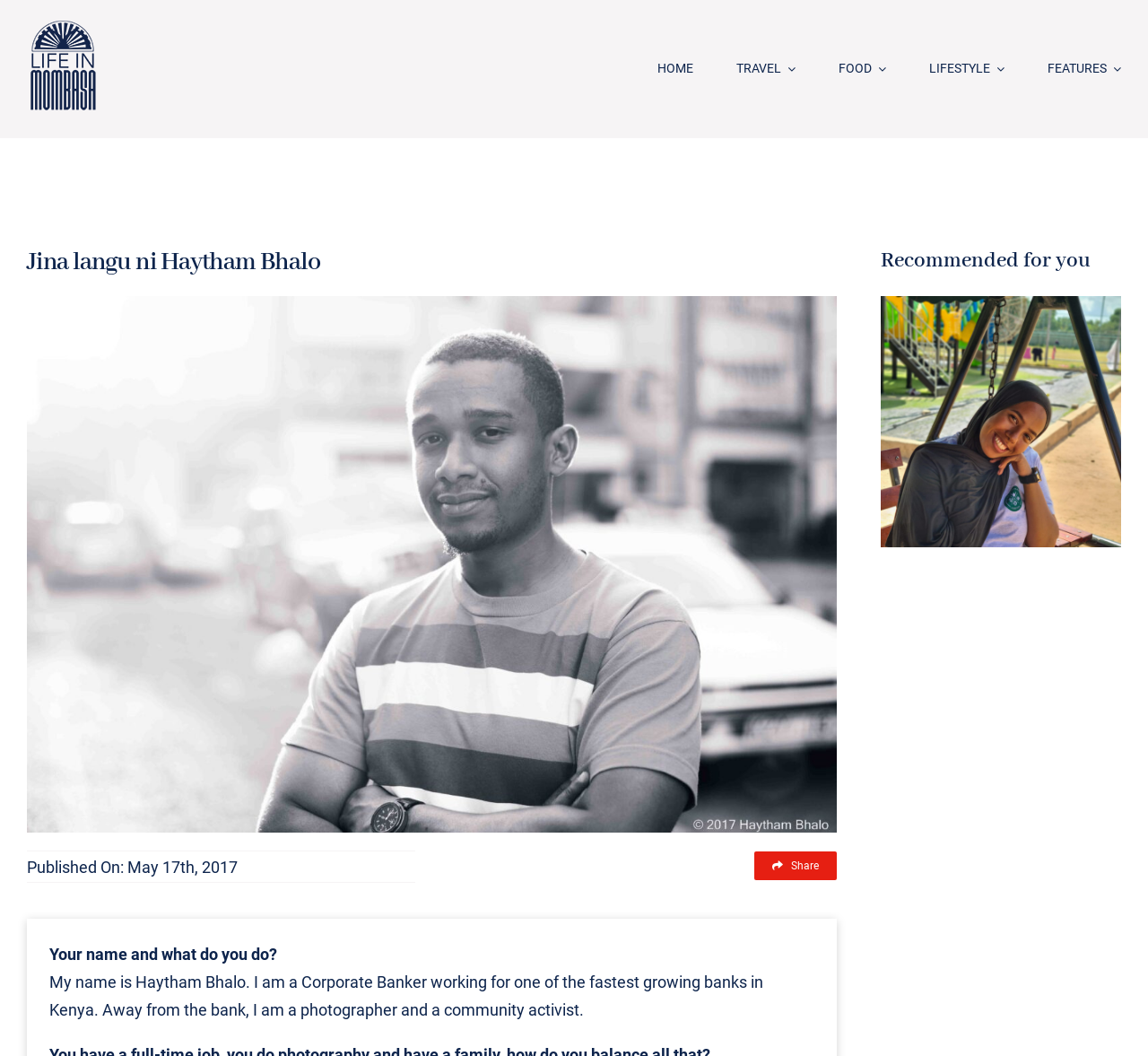Please identify the bounding box coordinates of the element's region that needs to be clicked to fulfill the following instruction: "Click the 'Share' link". The bounding box coordinates should consist of four float numbers between 0 and 1, i.e., [left, top, right, bottom].

[0.657, 0.807, 0.729, 0.834]